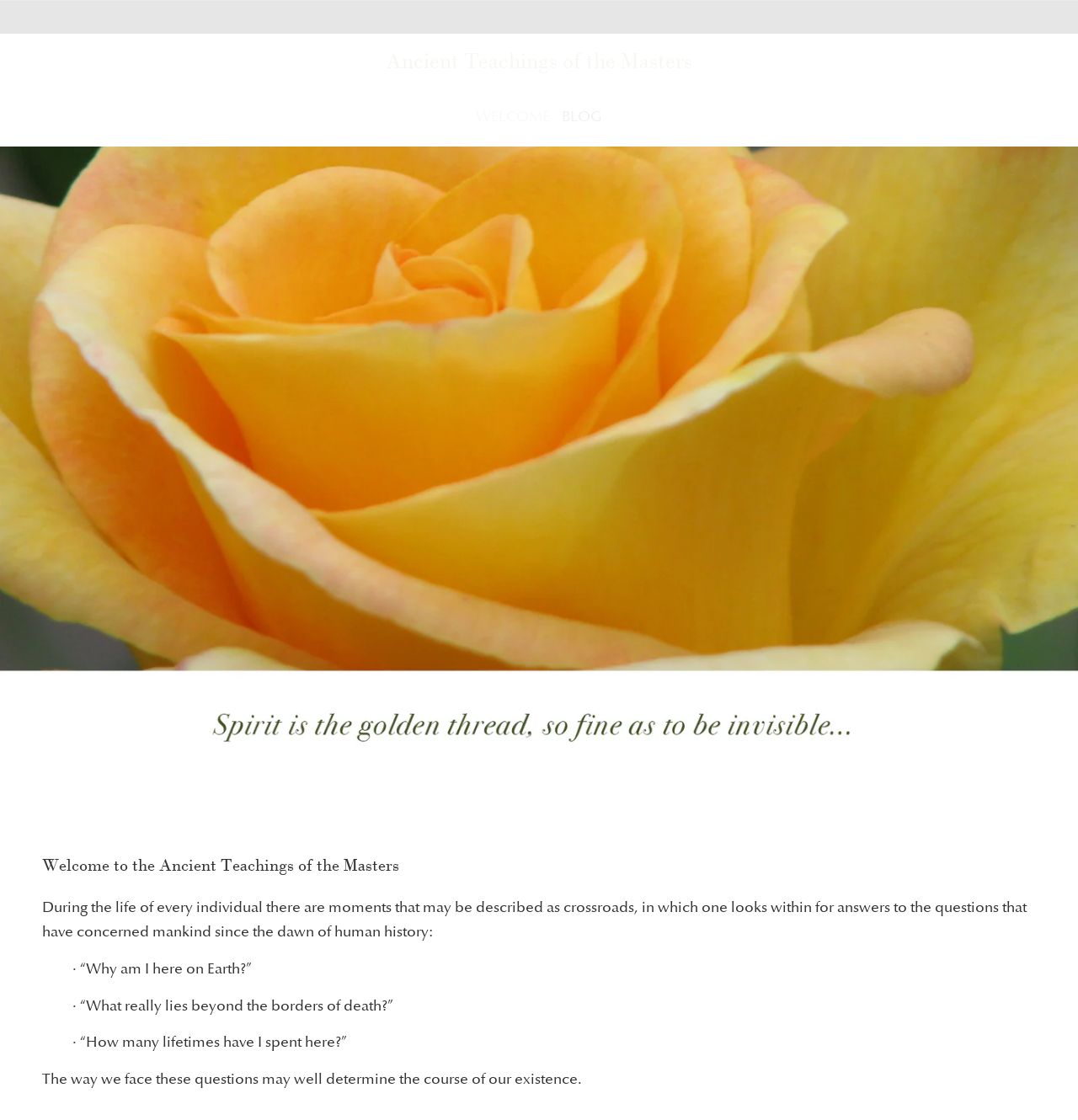Using the element description provided, determine the bounding box coordinates in the format (top-left x, top-left y, bottom-right x, bottom-right y). Ensure that all values are floating point numbers between 0 and 1. Element description: Ancient Teachings of the Masters

[0.0, 0.03, 1.0, 0.078]